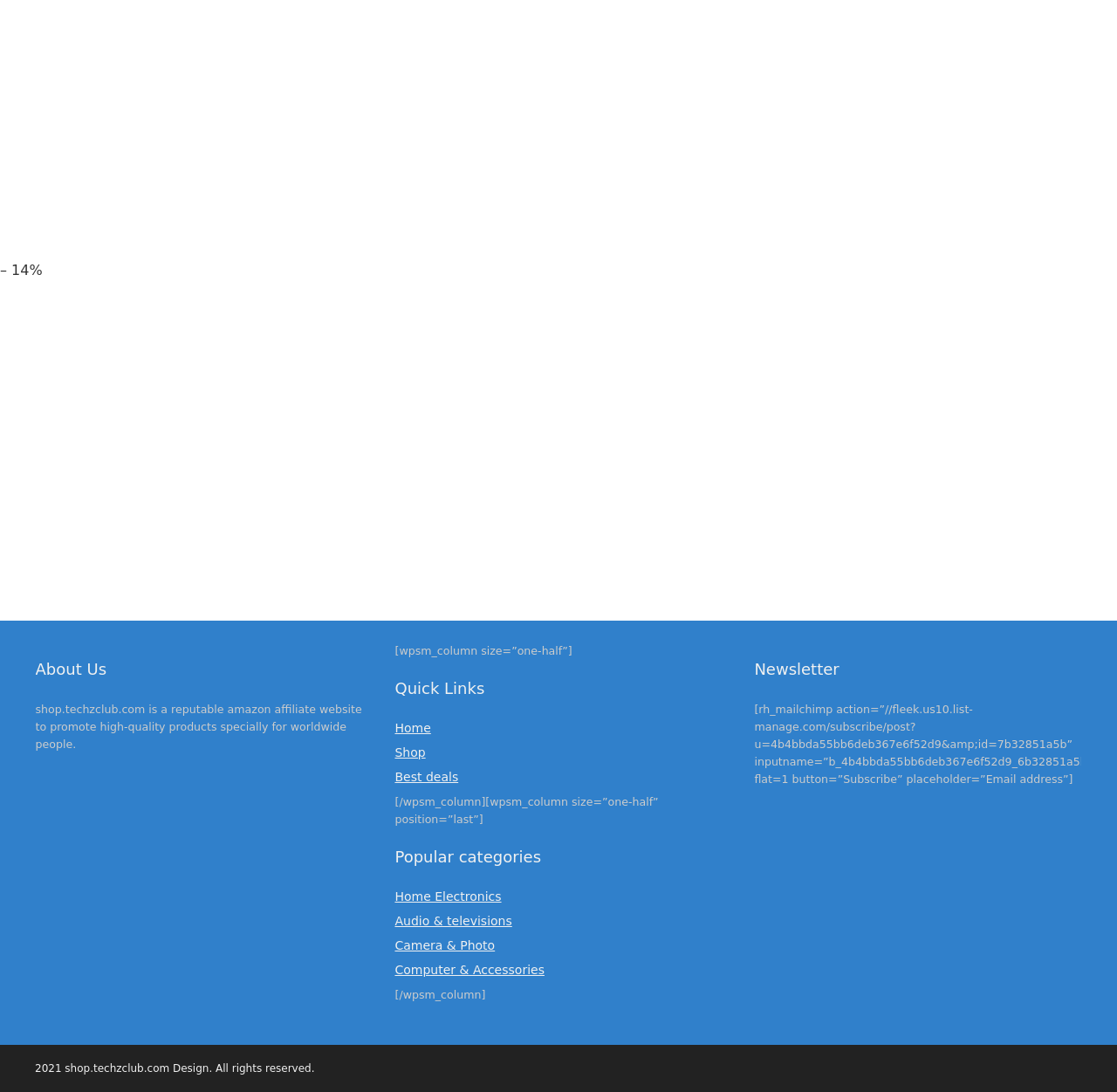Answer the question below with a single word or a brief phrase: 
What is the discount percentage?

14%